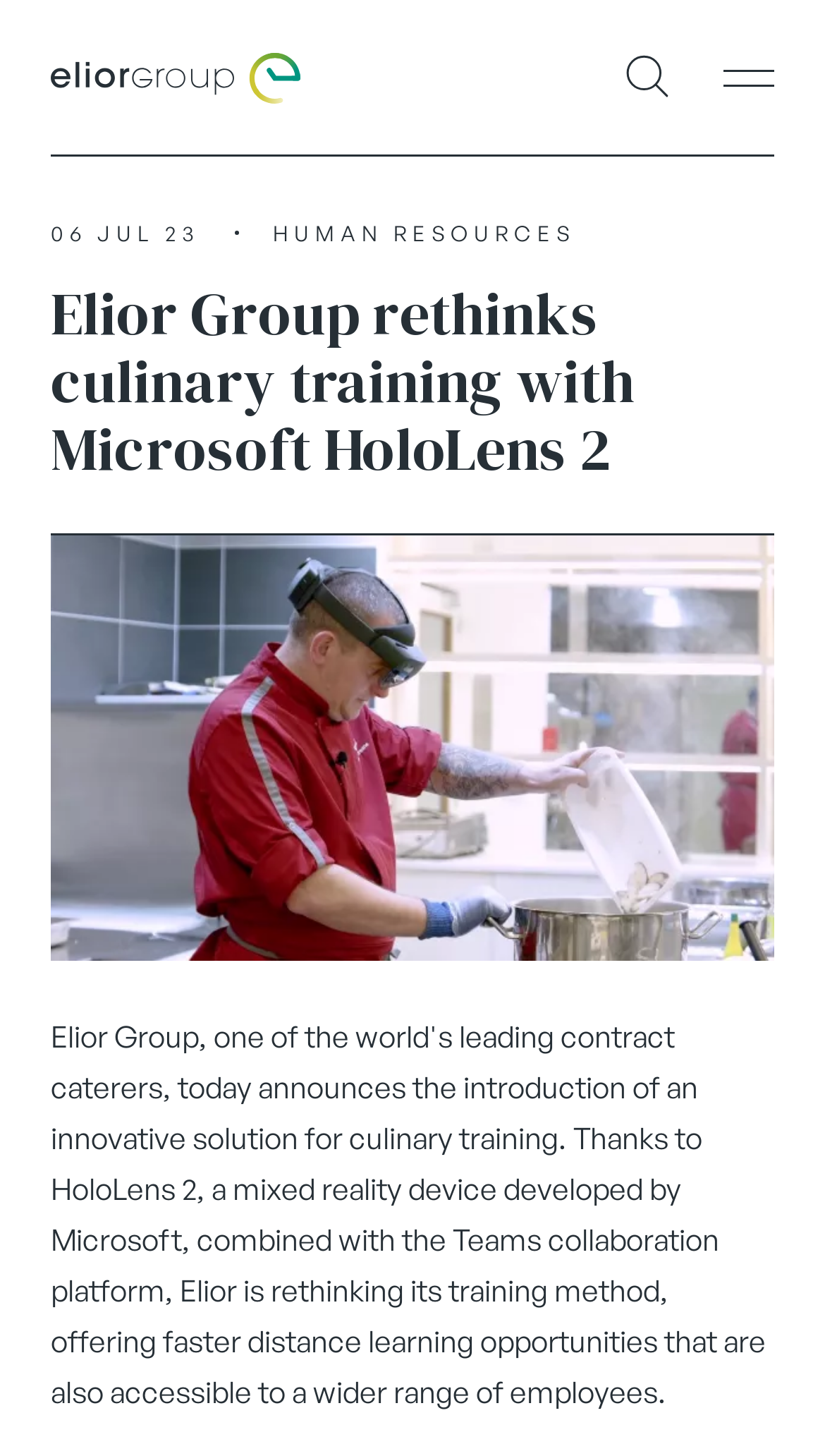Please identify the primary heading on the webpage and return its text.

Elior Group rethinks culinary training with Microsoft HoloLens 2